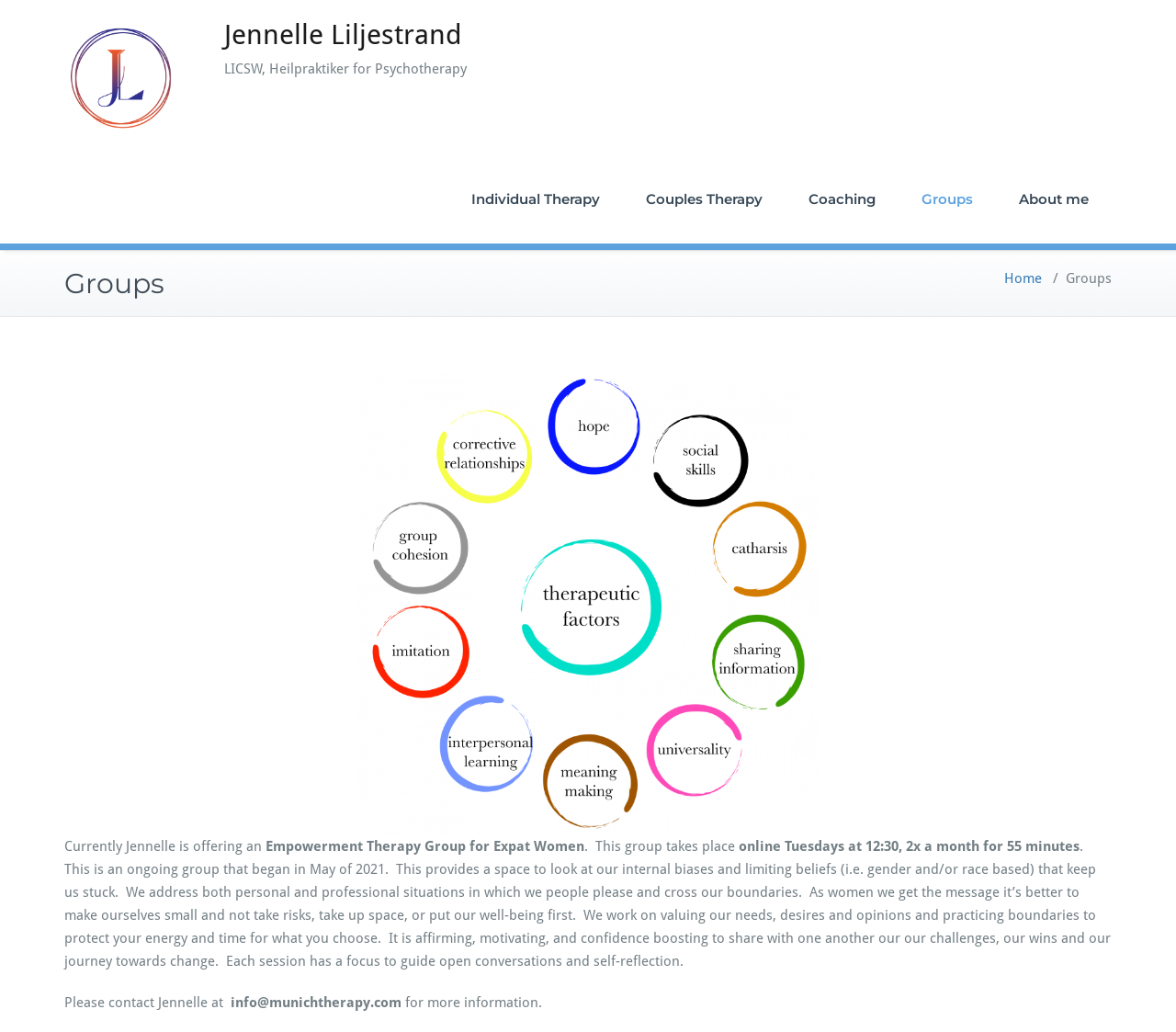Could you highlight the region that needs to be clicked to execute the instruction: "Contact Jennelle at info@munichtherapy.com"?

[0.196, 0.963, 0.341, 0.979]